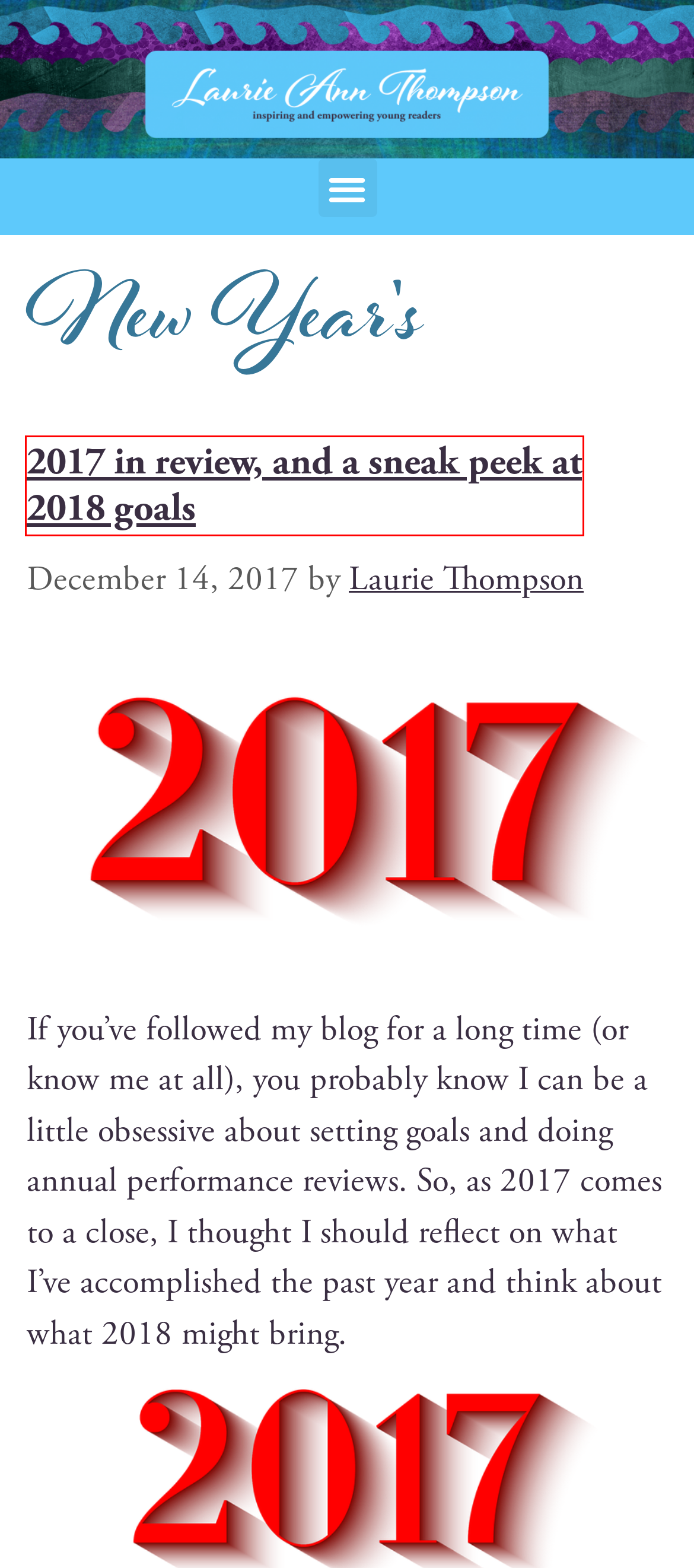You are provided with a screenshot of a webpage that includes a red rectangle bounding box. Please choose the most appropriate webpage description that matches the new webpage after clicking the element within the red bounding box. Here are the candidates:
A. TWO TRUTHS AND A LIE - Laurie Ann Thompson
B. Log In ‹ Laurie Ann Thompson — WordPress
C. Laurie Thompson - Laurie Ann Thompson
D. Blog Tool, Publishing Platform, and CMS – WordPress.org
E. progress - Laurie Ann Thompson
F. 2017 in review, and a sneak peek at 2018 goals - Laurie Ann Thompson
G. Personal - Laurie Ann Thompson
H. Thoughts on Writing Poetry - Laurie Ann Thompson

F